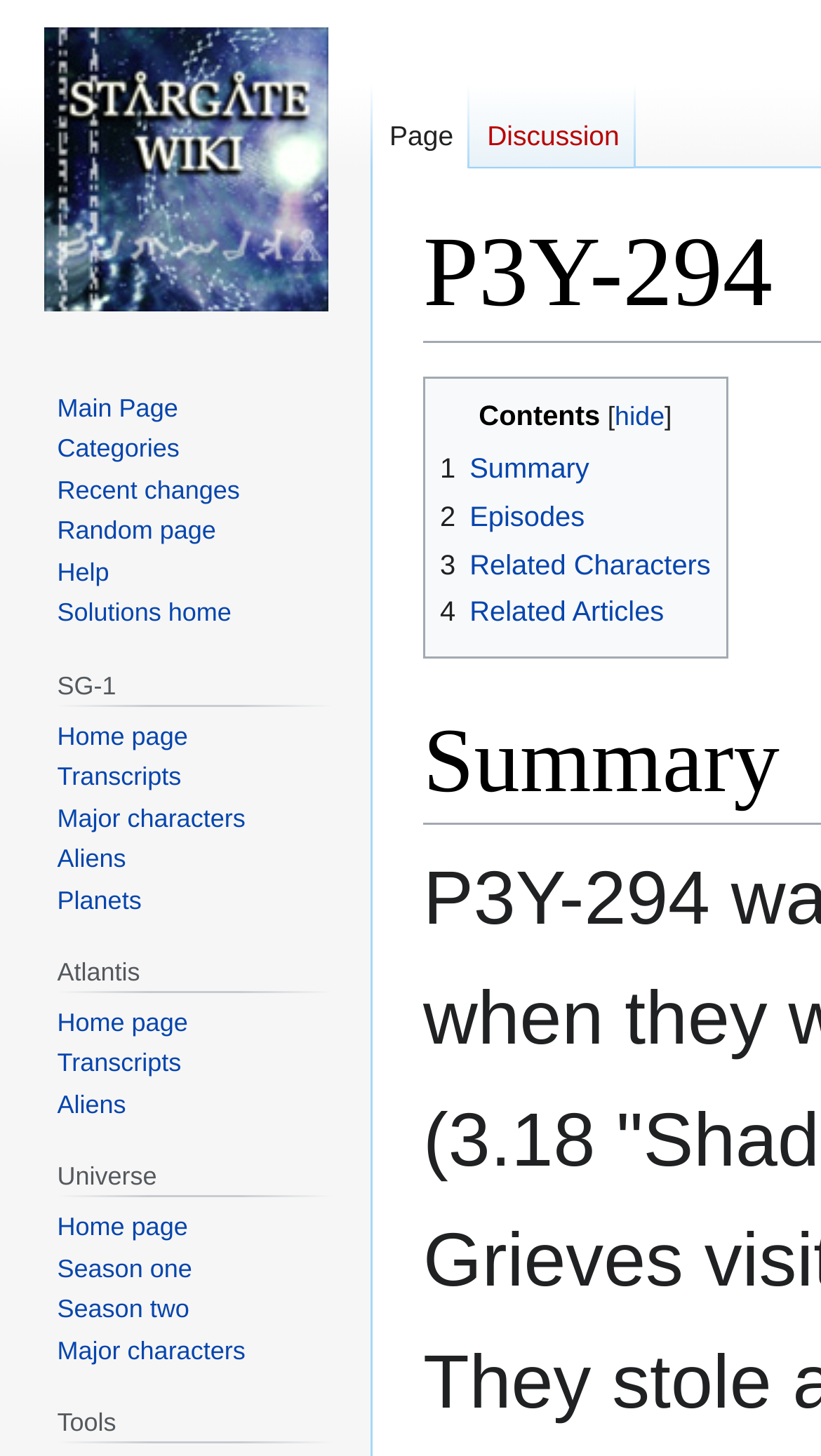Find the bounding box coordinates for the UI element whose description is: "Home page". The coordinates should be four float numbers between 0 and 1, in the format [left, top, right, bottom].

[0.07, 0.692, 0.229, 0.712]